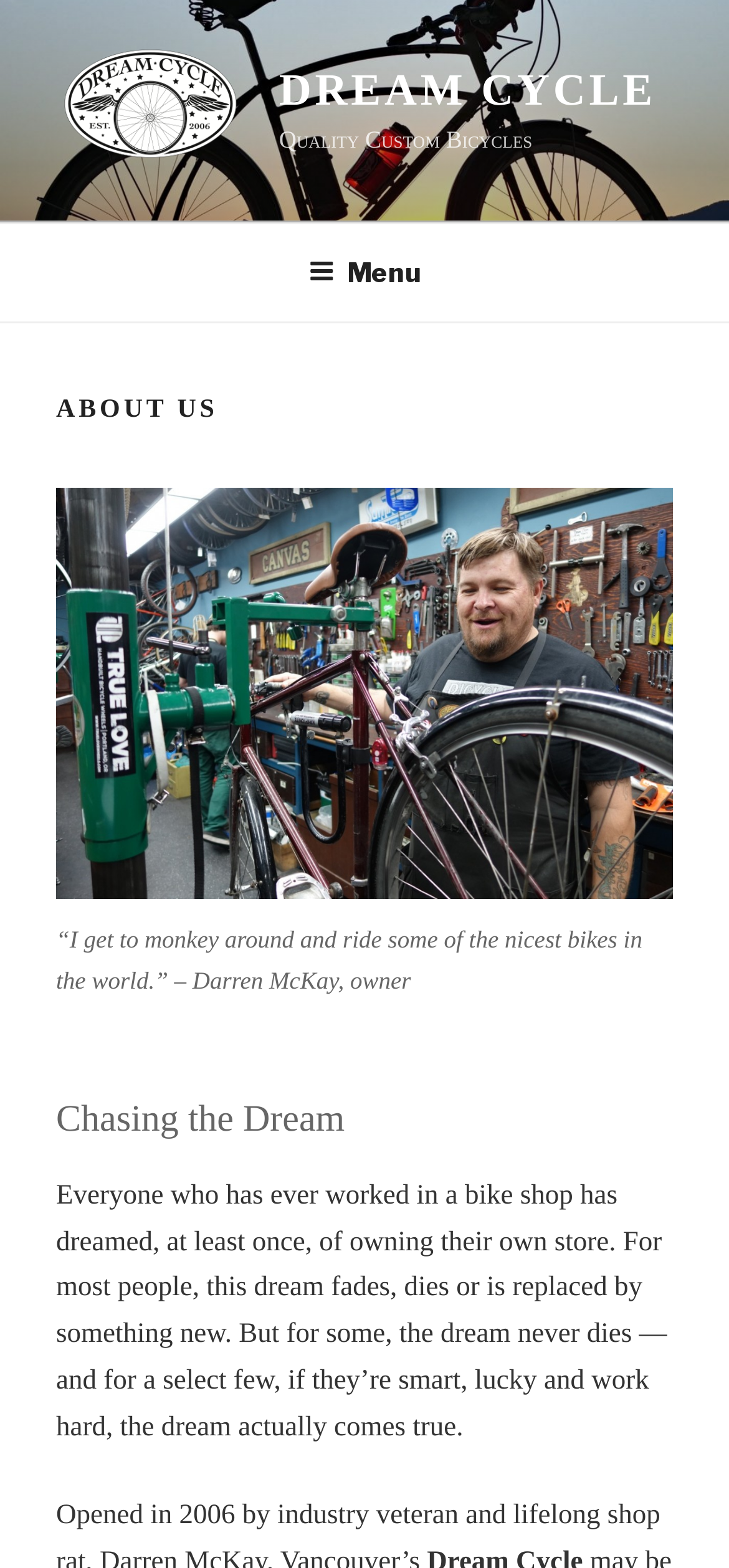Analyze the image and answer the question with as much detail as possible: 
What is the main topic of the webpage?

The main topic of the webpage is about the company, its history, and its mission, as indicated by the heading 'ABOUT US' and the subsequent text.